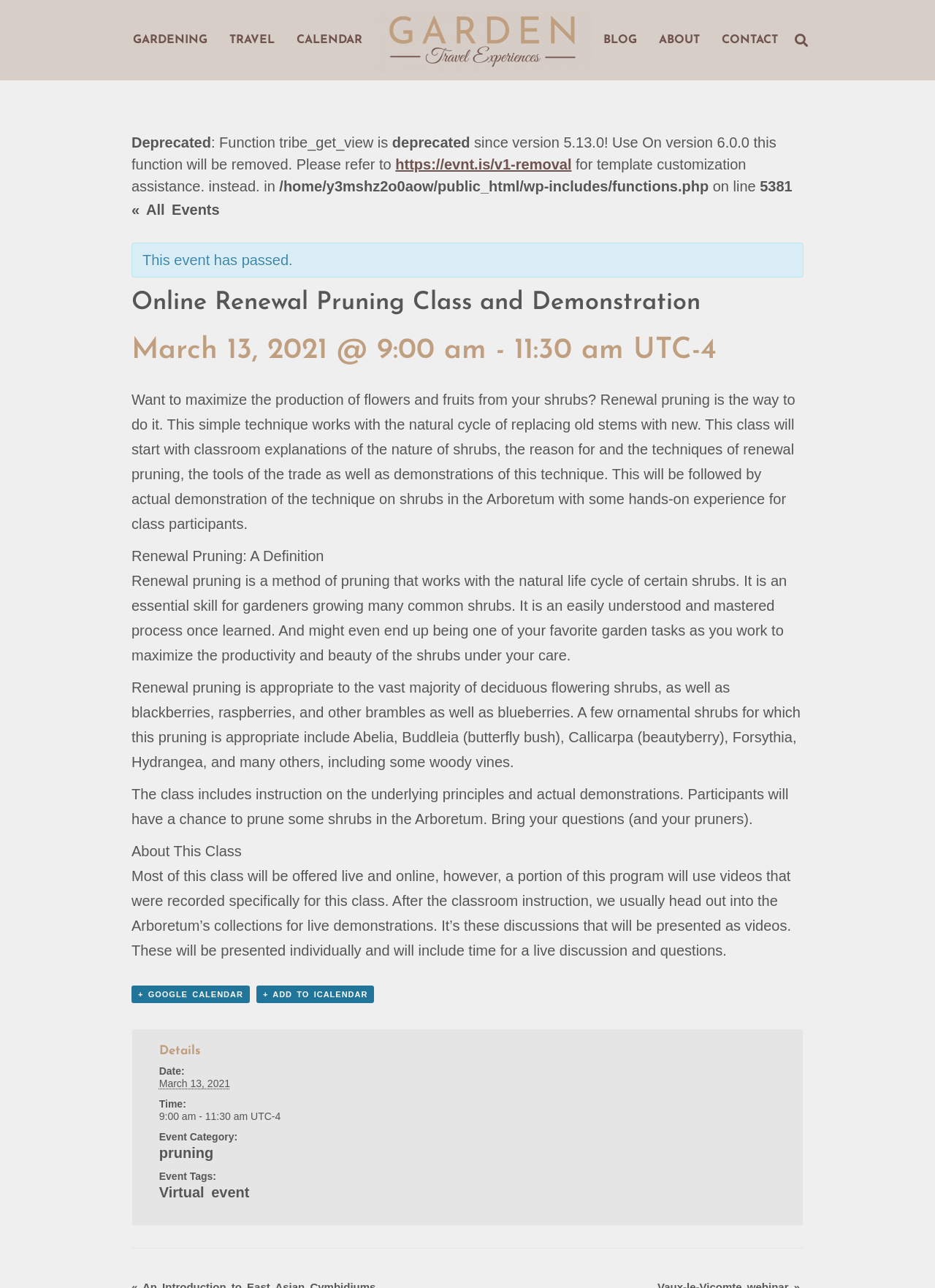Answer in one word or a short phrase: 
What is the duration of the online class?

2.5 hours